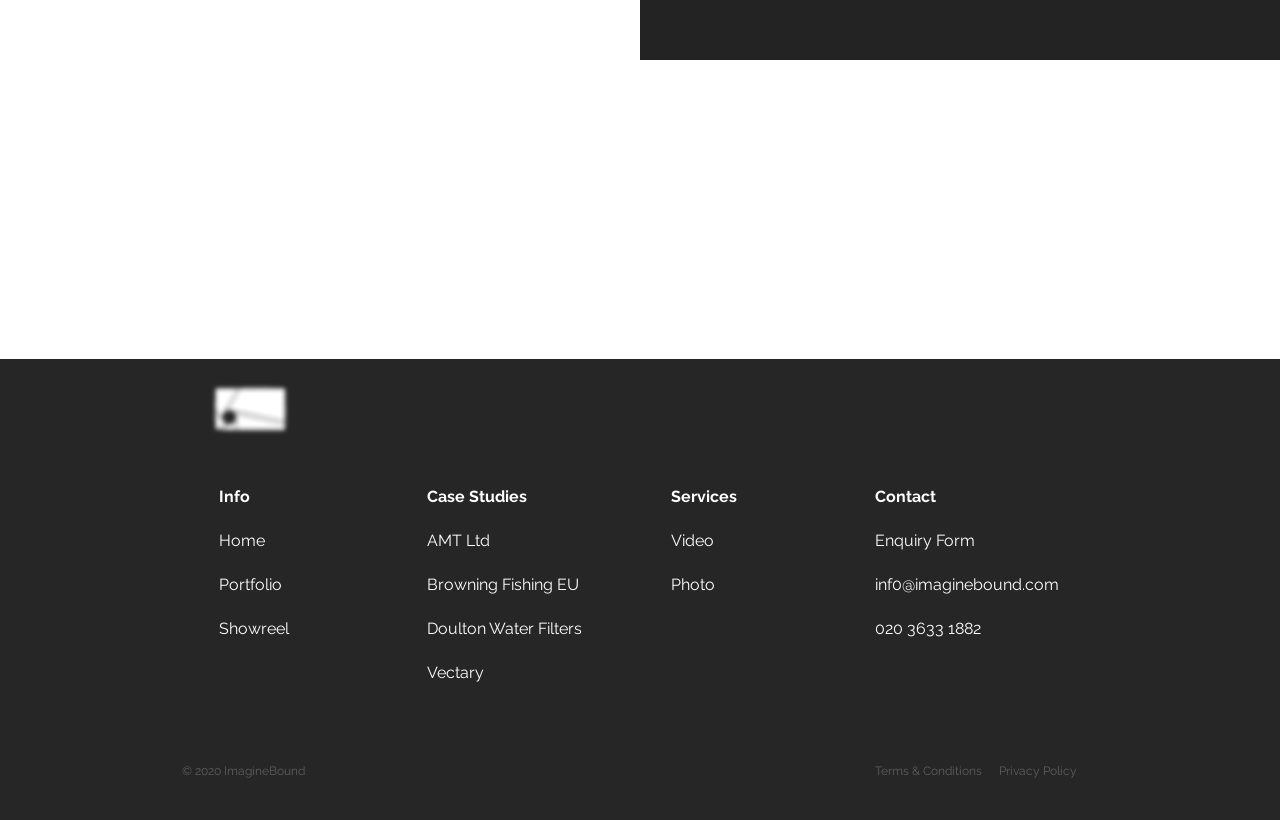Please identify the bounding box coordinates of the clickable area that will allow you to execute the instruction: "View Portfolio".

[0.171, 0.702, 0.22, 0.727]